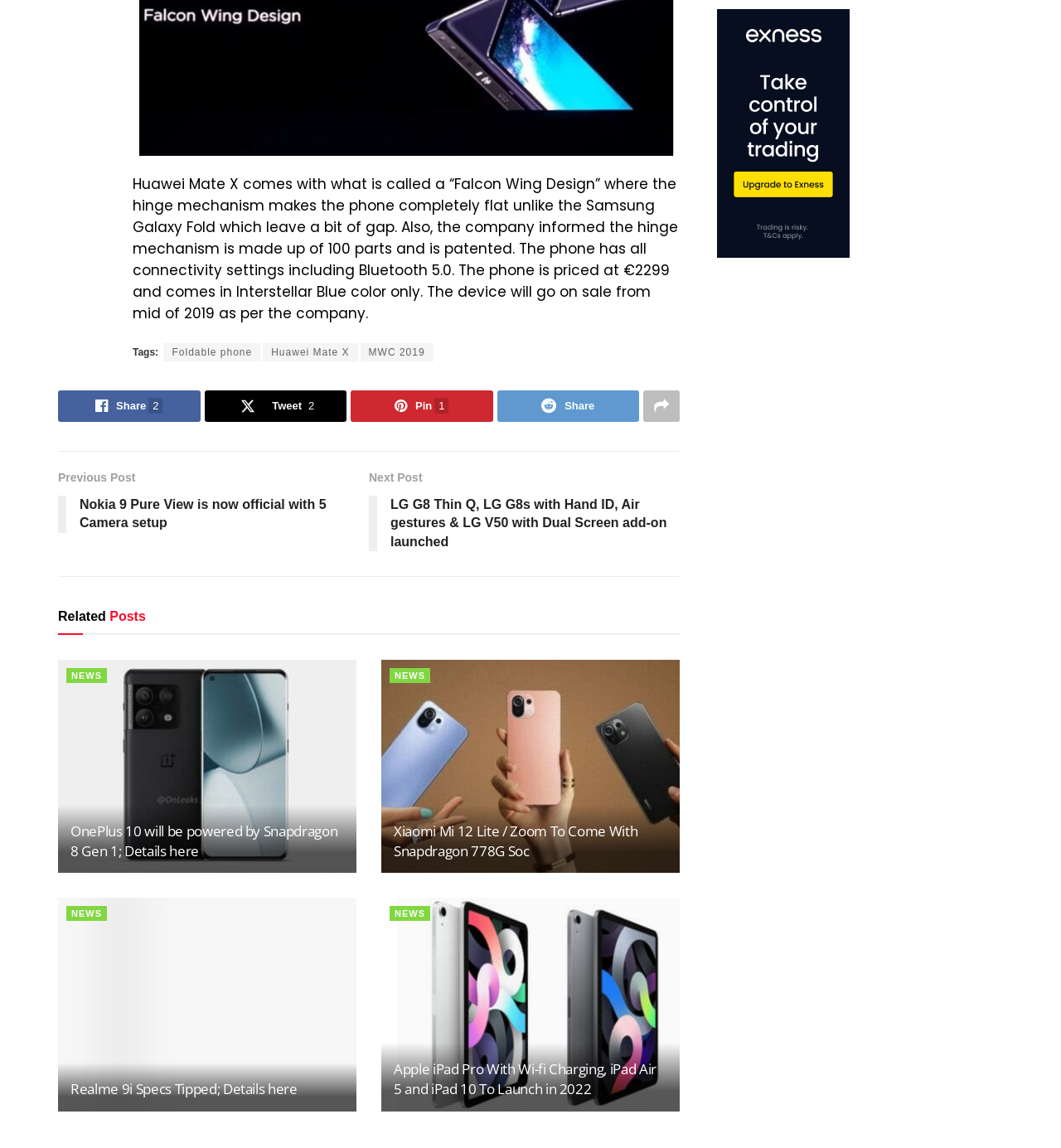Pinpoint the bounding box coordinates of the element you need to click to execute the following instruction: "Read the article 'CT Alliance testimony'". The bounding box should be represented by four float numbers between 0 and 1, in the format [left, top, right, bottom].

None